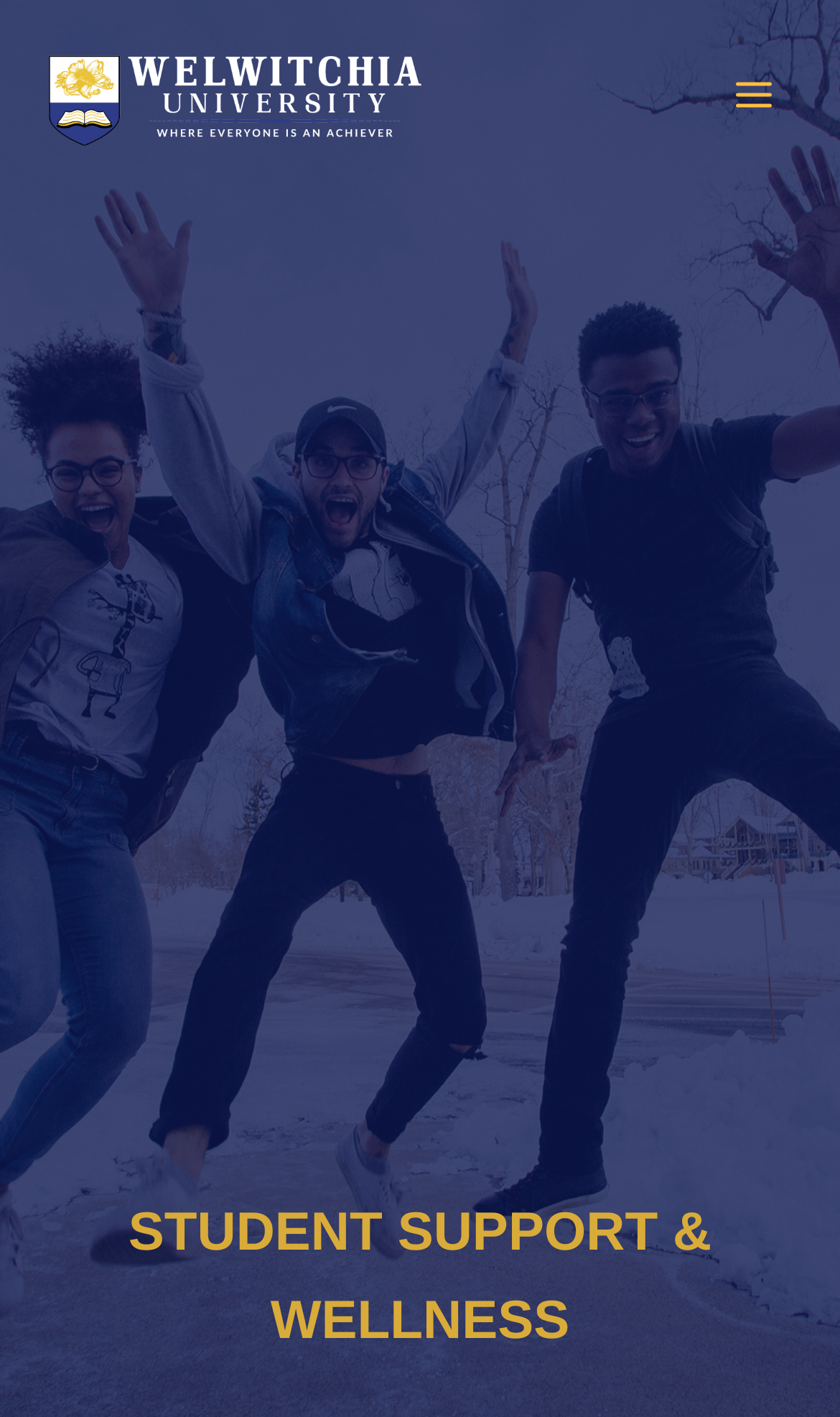Identify the bounding box for the described UI element. Provide the coordinates in (top-left x, top-left y, bottom-right x, bottom-right y) format with values ranging from 0 to 1: Main Menu

[0.845, 0.036, 0.949, 0.097]